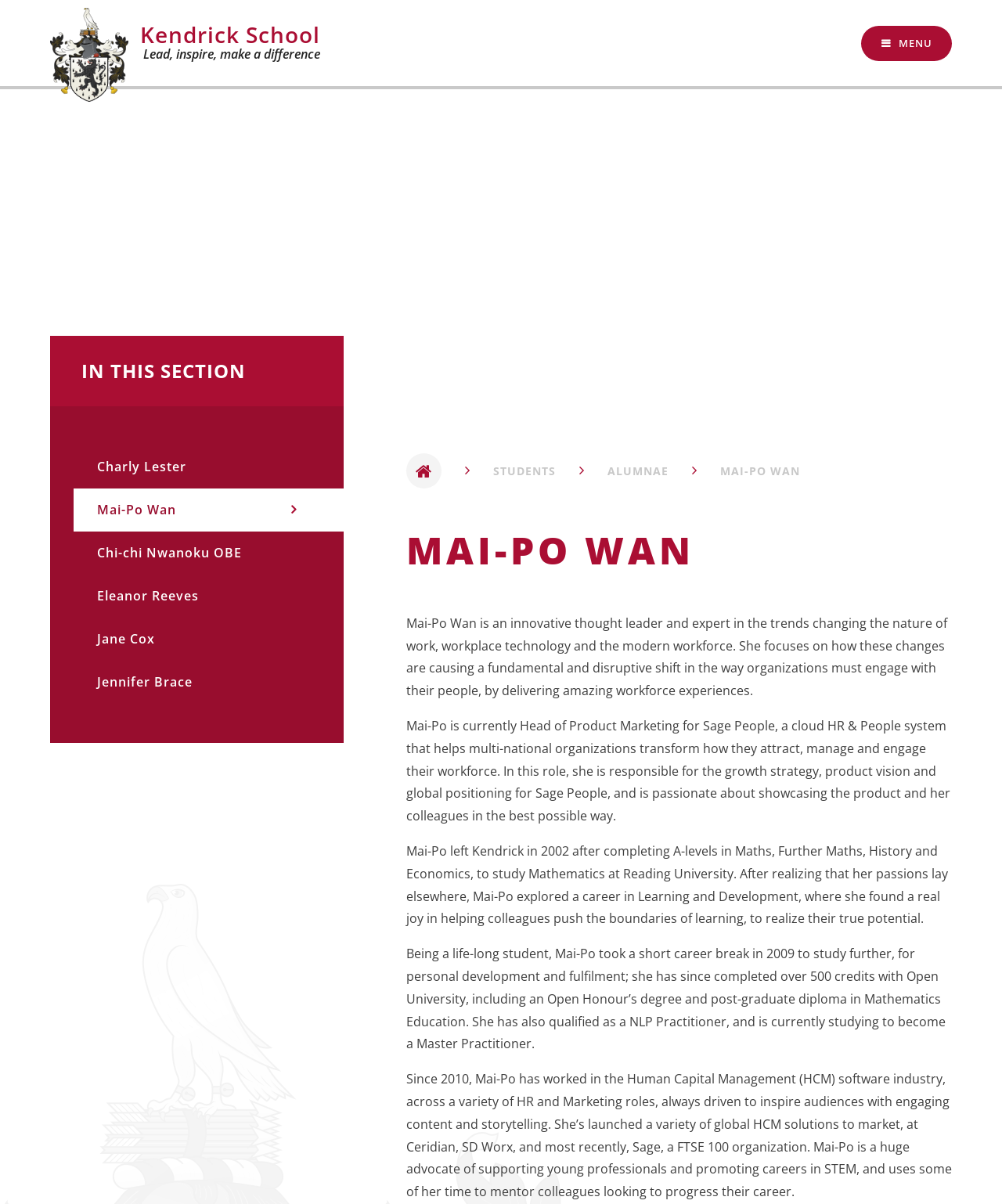Locate the bounding box of the UI element based on this description: "Mai-Po Wan". Provide four float numbers between 0 and 1 as [left, top, right, bottom].

[0.073, 0.406, 0.343, 0.441]